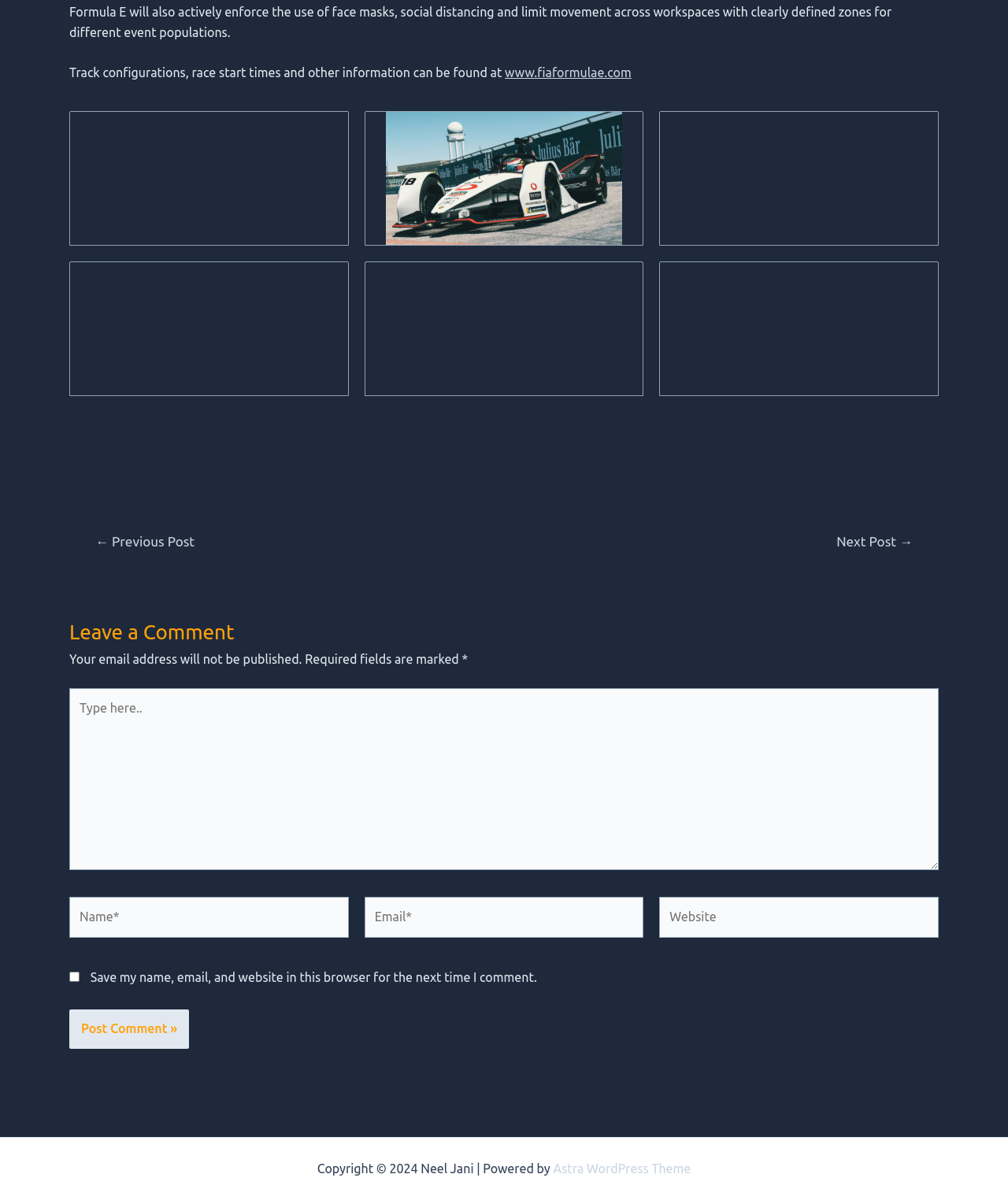What is the required information to leave a comment? Analyze the screenshot and reply with just one word or a short phrase.

Name and email